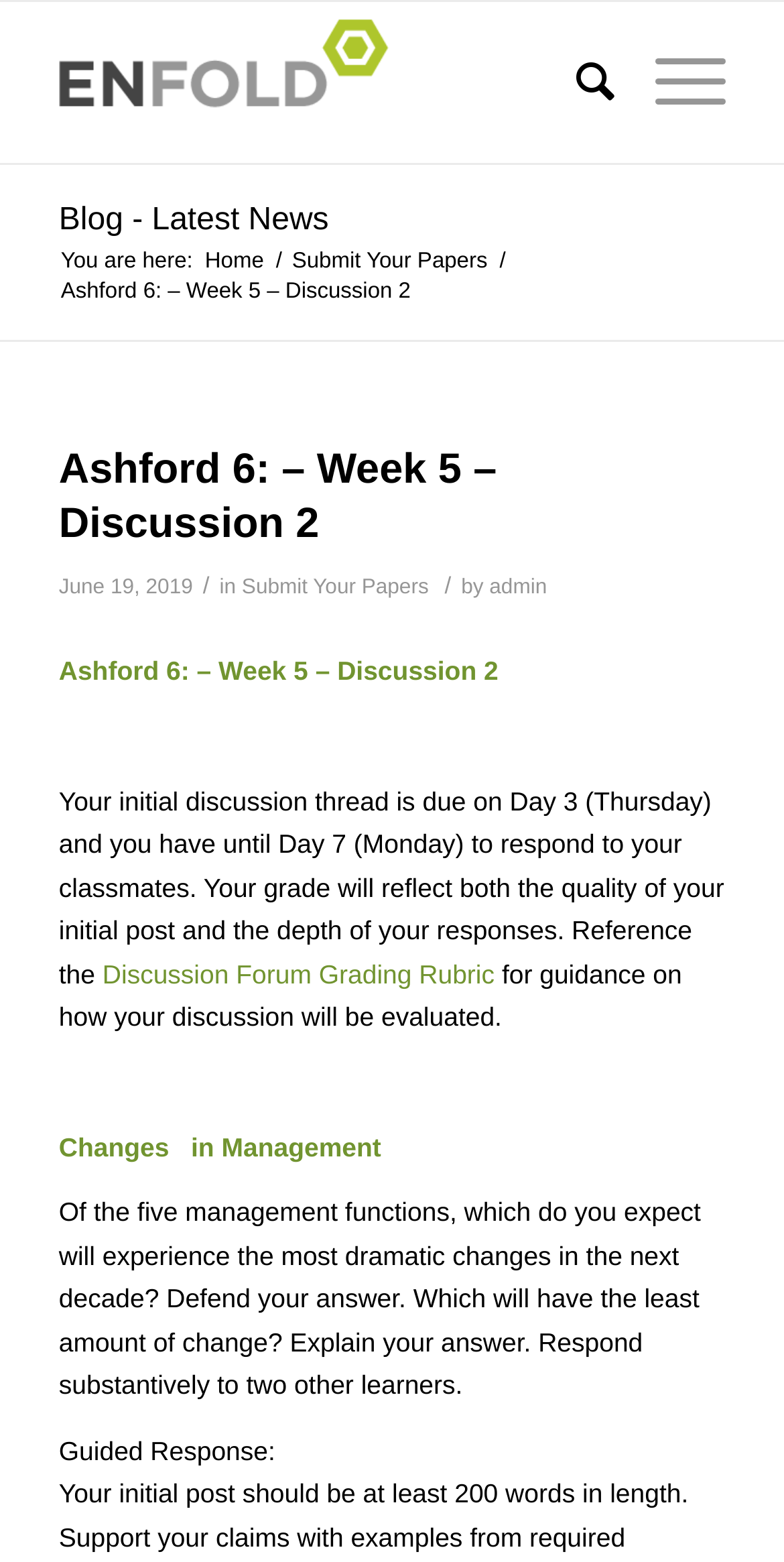Answer briefly with one word or phrase:
What is the topic of the discussion question?

Changes in Management